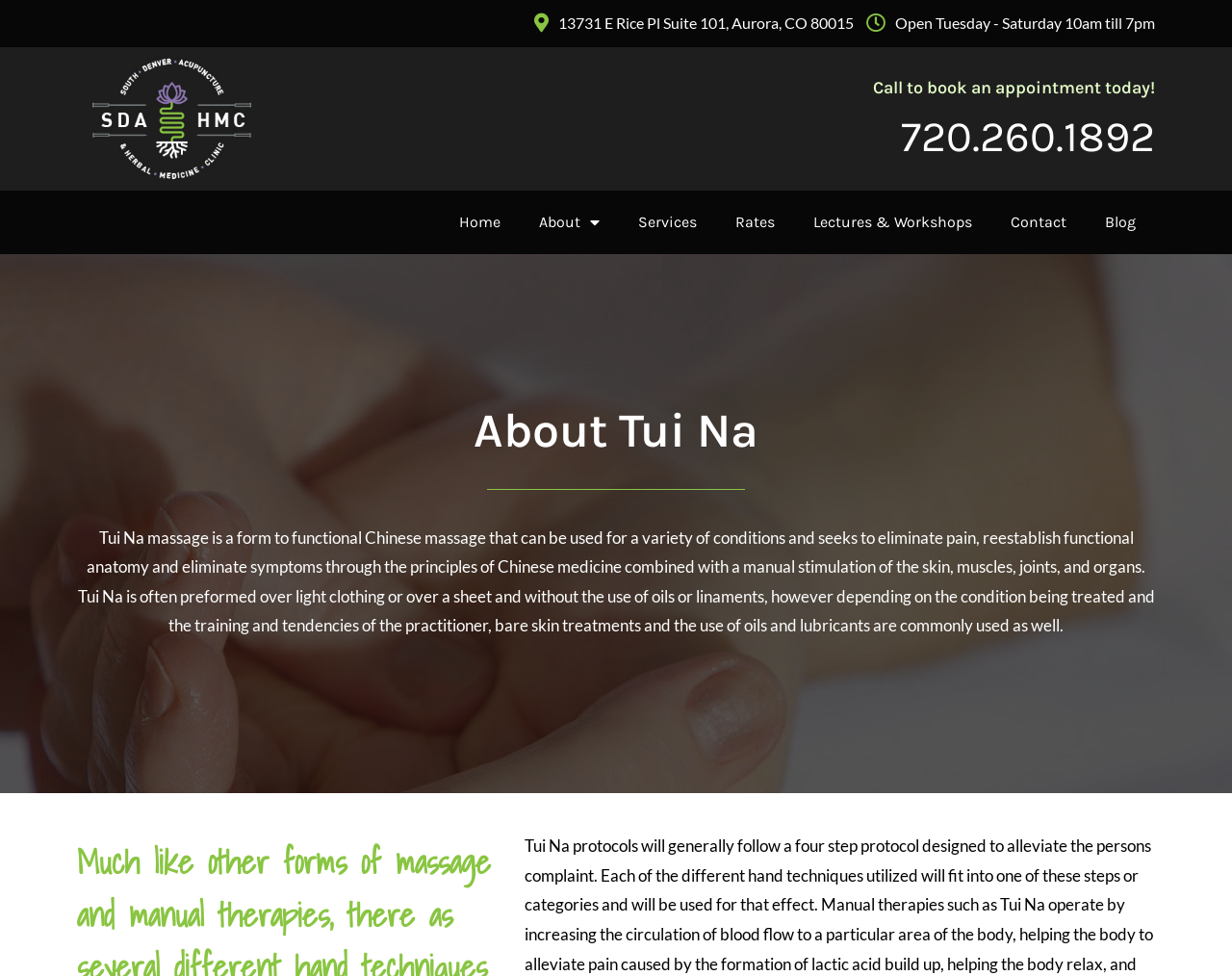Given the description of the UI element: "About", predict the bounding box coordinates in the form of [left, top, right, bottom], with each value being a float between 0 and 1.

[0.422, 0.205, 0.502, 0.251]